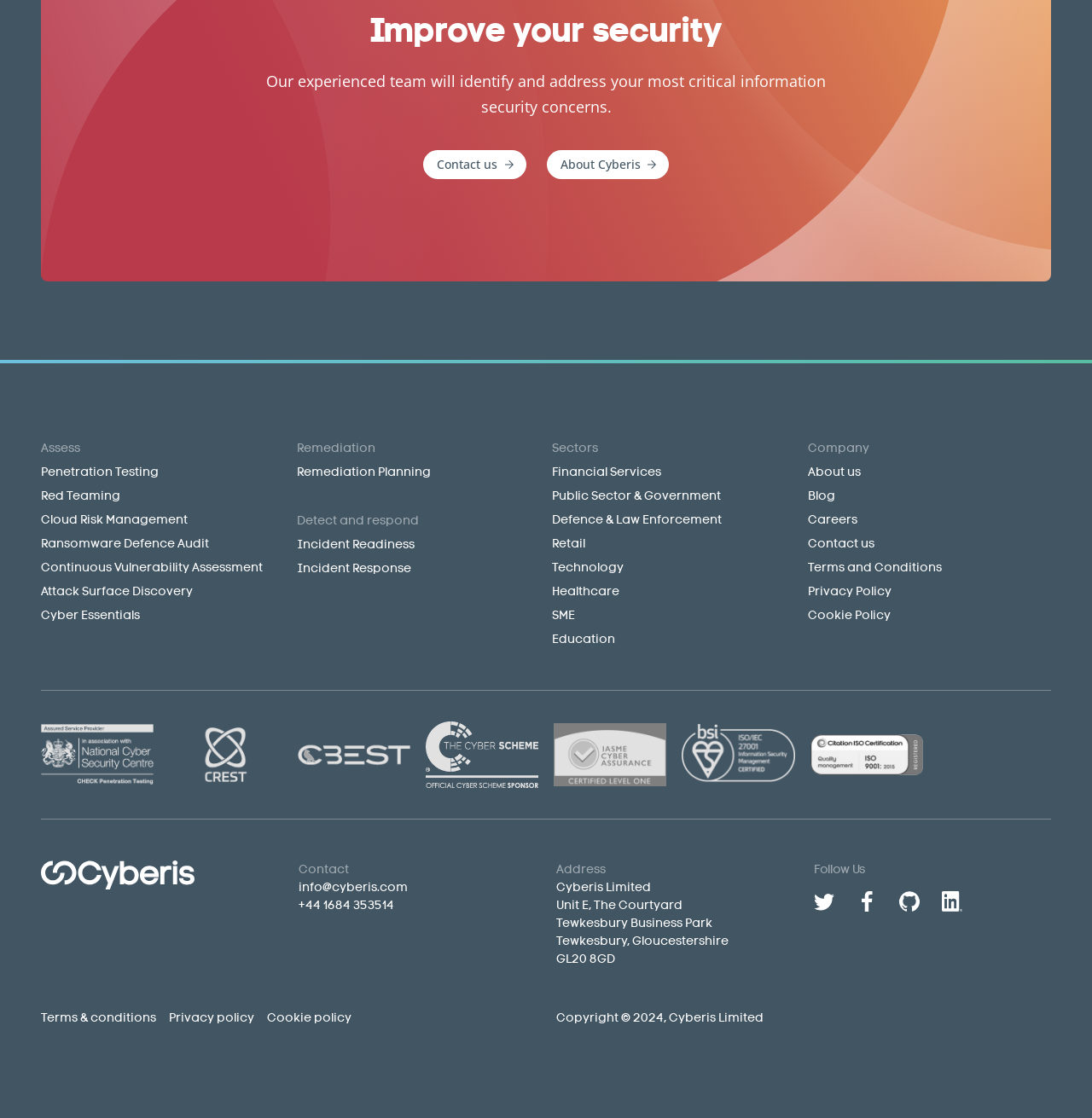Show me the bounding box coordinates of the clickable region to achieve the task as per the instruction: "Click Penetration Testing".

[0.038, 0.416, 0.145, 0.429]